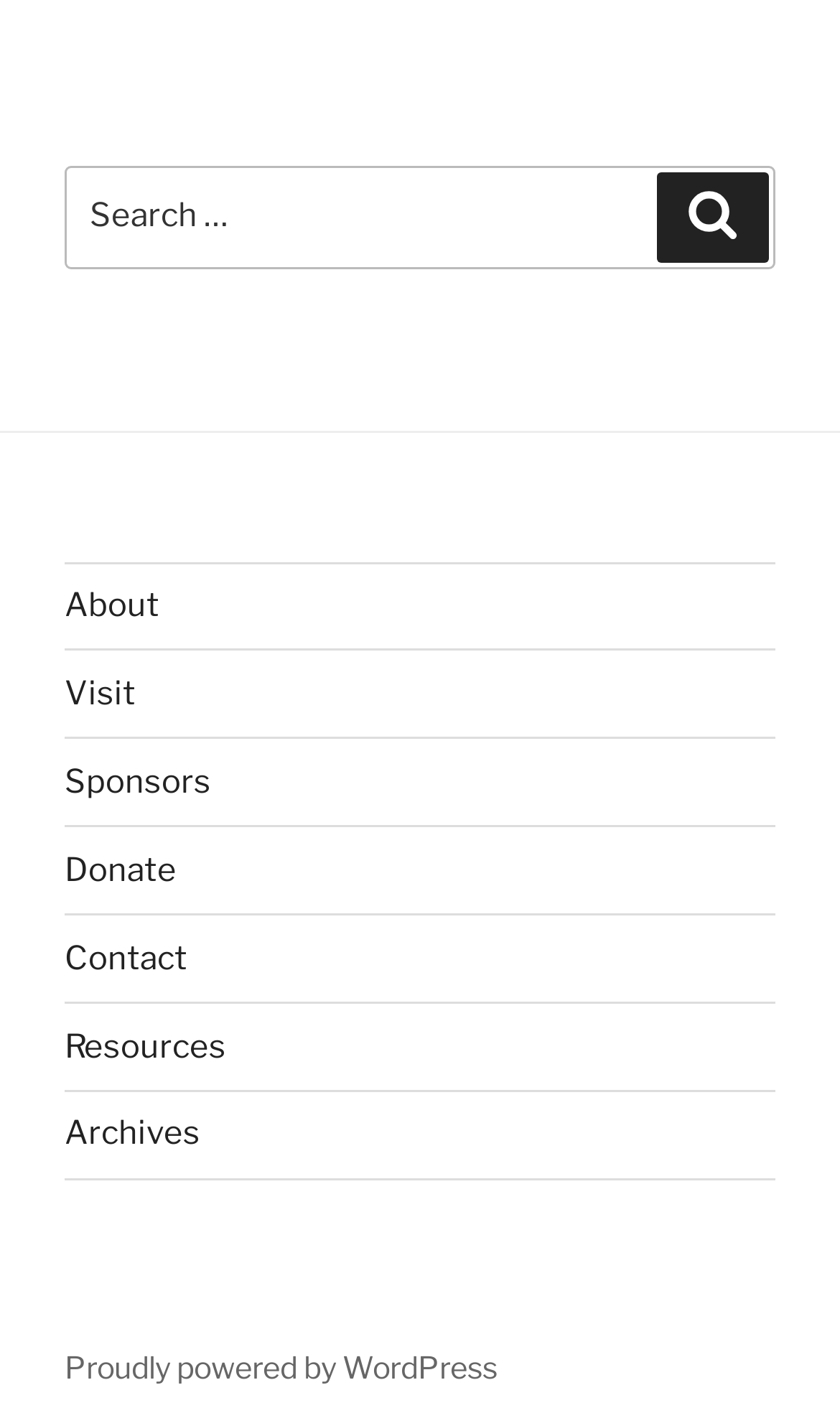What is the position of the search box relative to the footer?
Using the visual information, respond with a single word or phrase.

Above